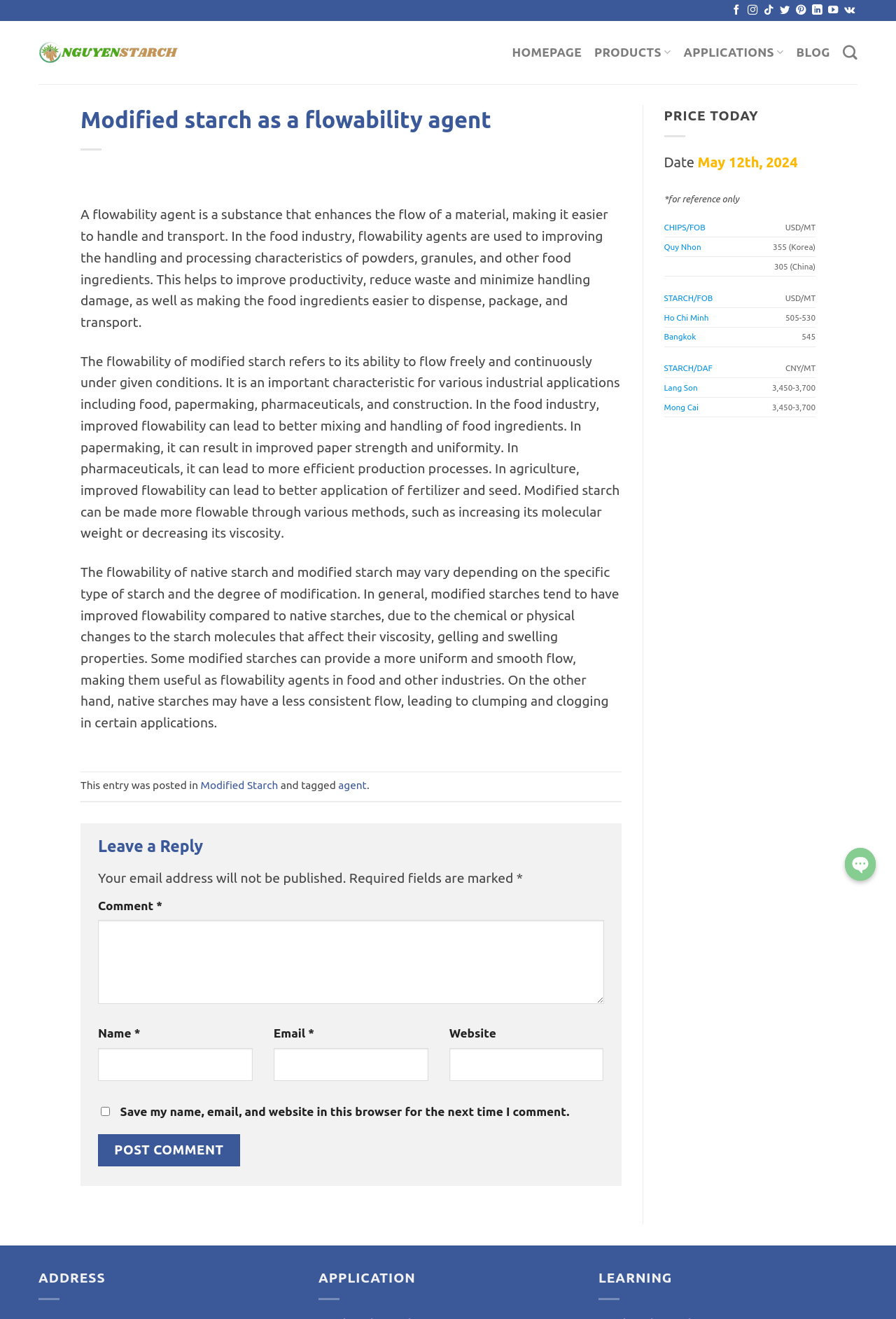Determine the bounding box coordinates for the element that should be clicked to follow this instruction: "Search". The coordinates should be given as four float numbers between 0 and 1, in the format [left, top, right, bottom].

[0.94, 0.028, 0.957, 0.052]